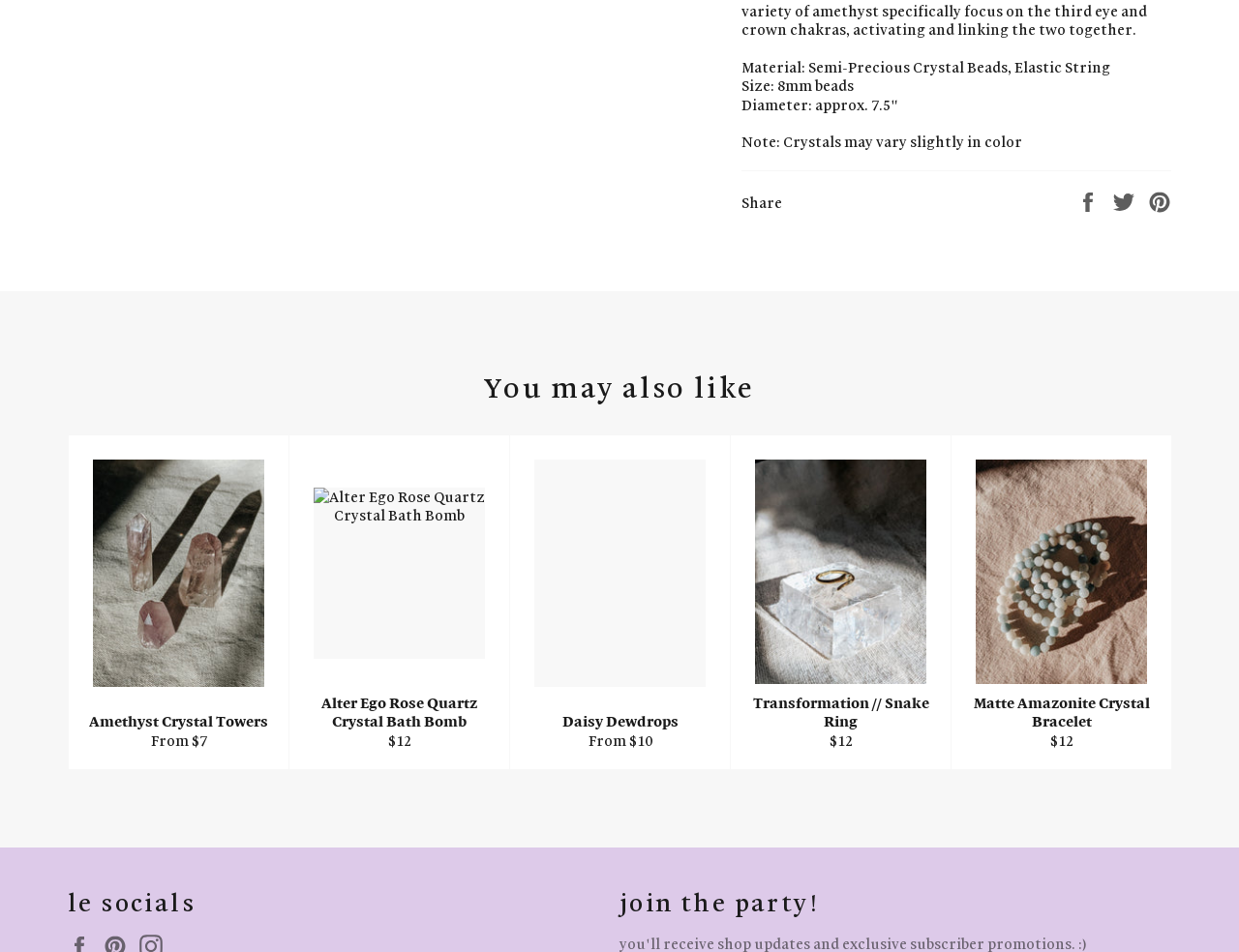Given the element description, predict the bounding box coordinates in the format (top-left x, top-left y, bottom-right x, bottom-right y), using floating point numbers between 0 and 1: Powered by Shopify

[0.214, 0.648, 0.299, 0.664]